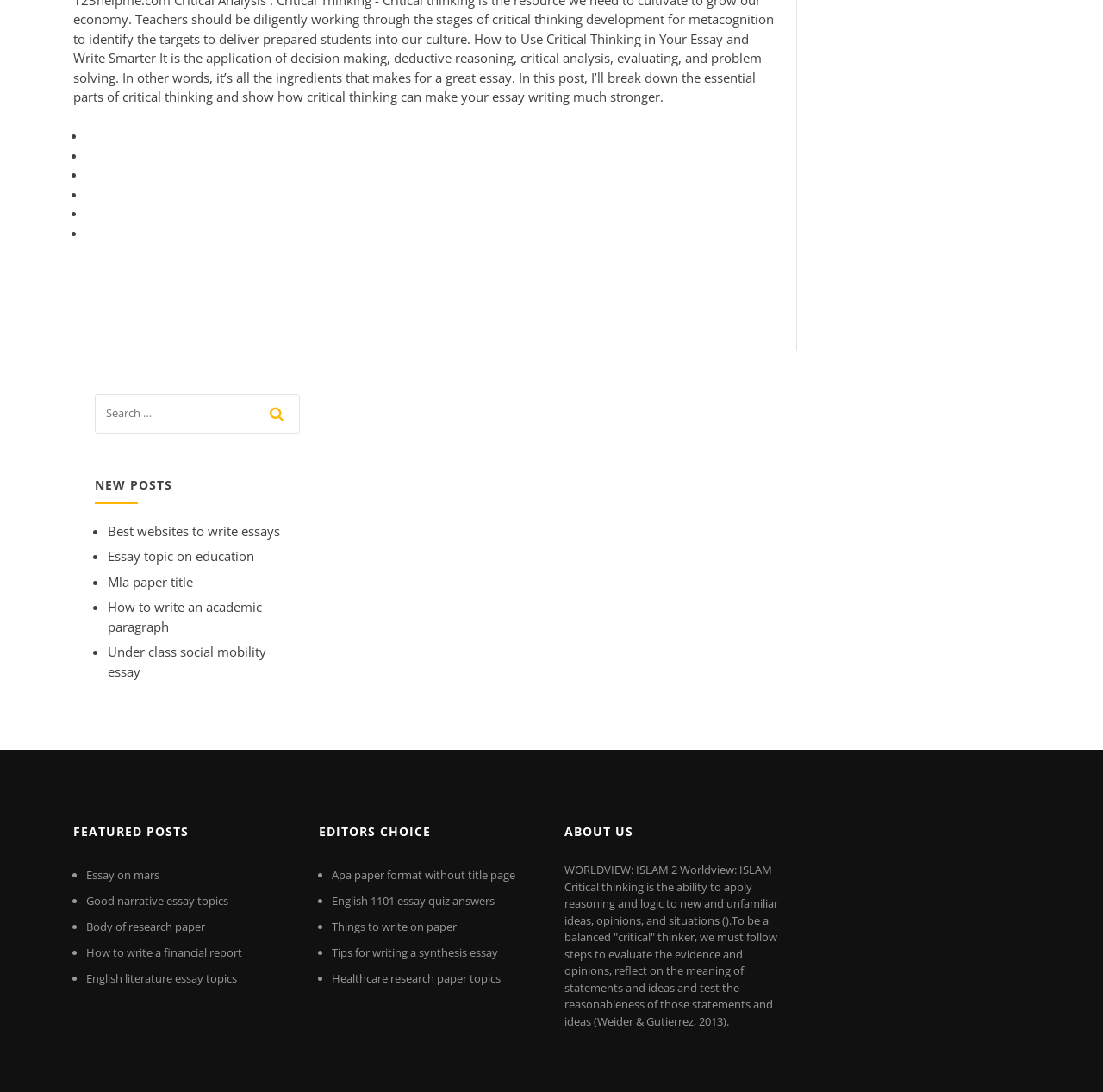Locate the bounding box coordinates of the element you need to click to accomplish the task described by this instruction: "visit the page about essay topic on education".

[0.098, 0.501, 0.23, 0.517]